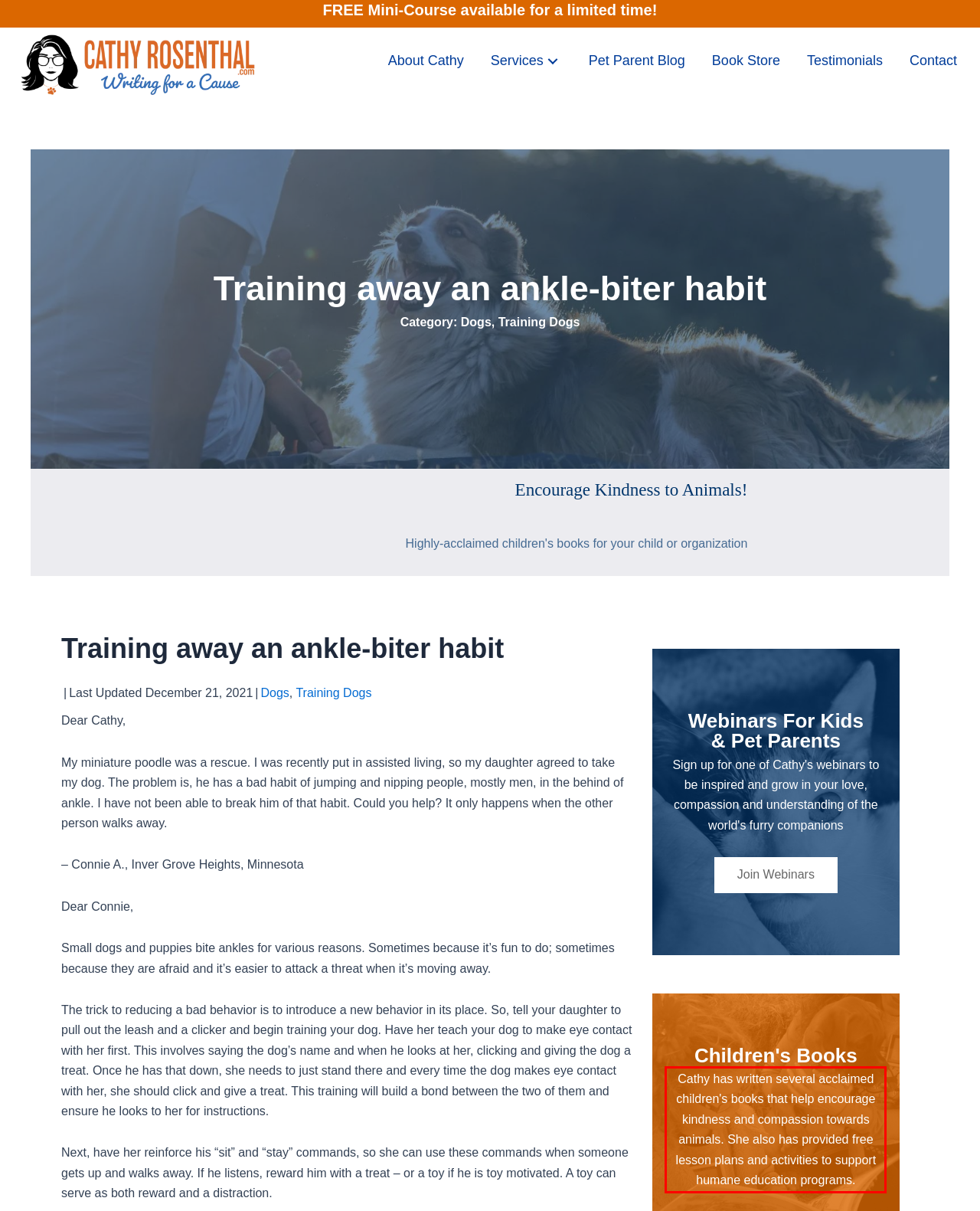Analyze the red bounding box in the provided webpage screenshot and generate the text content contained within.

Cathy has written several acclaimed children's books that help encourage kindness and compassion towards animals. She also has provided free lesson plans and activities to support humane education programs.